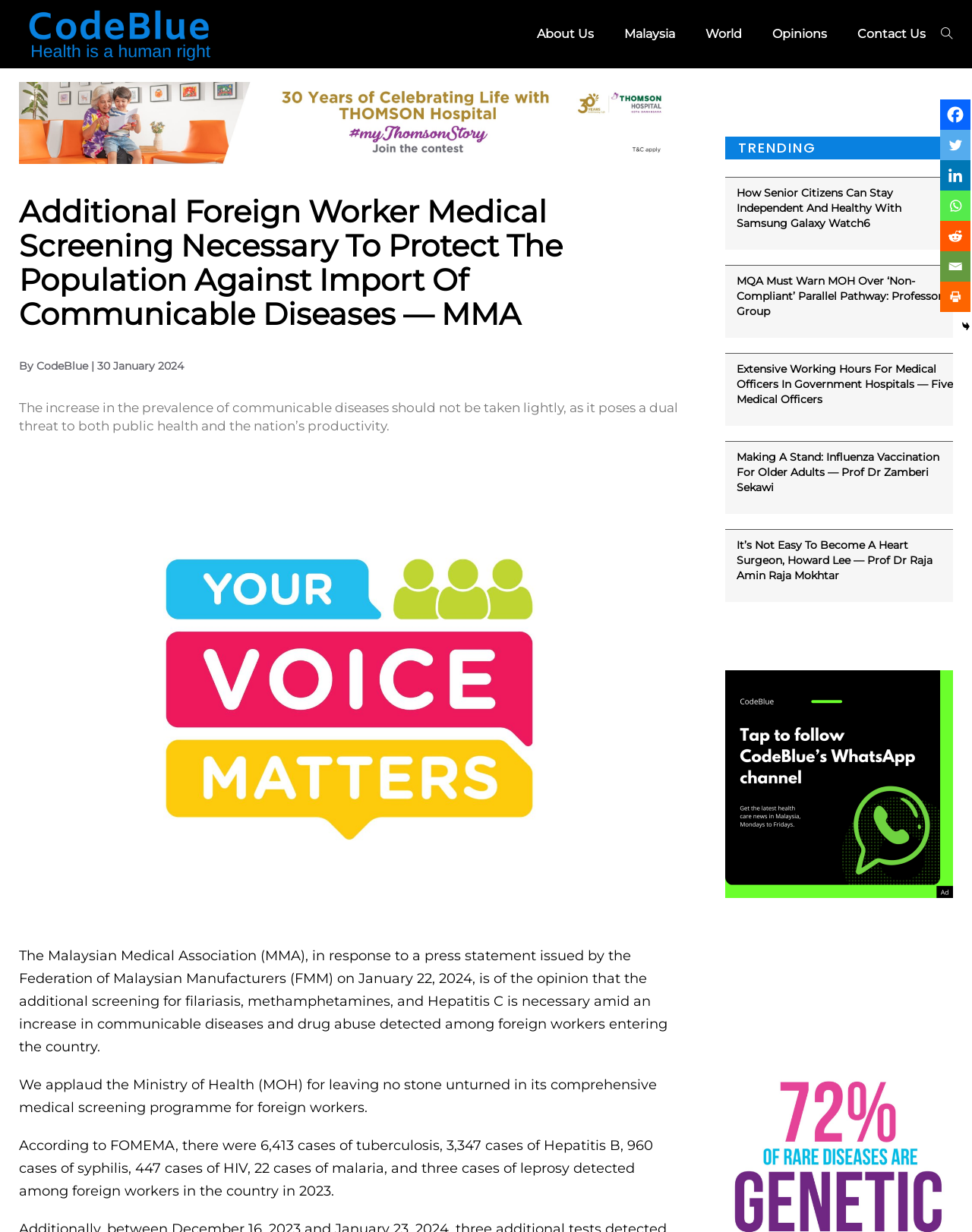Determine the bounding box coordinates for the region that must be clicked to execute the following instruction: "Click on the 'Contact Us' link".

[0.866, 0.0, 0.968, 0.055]